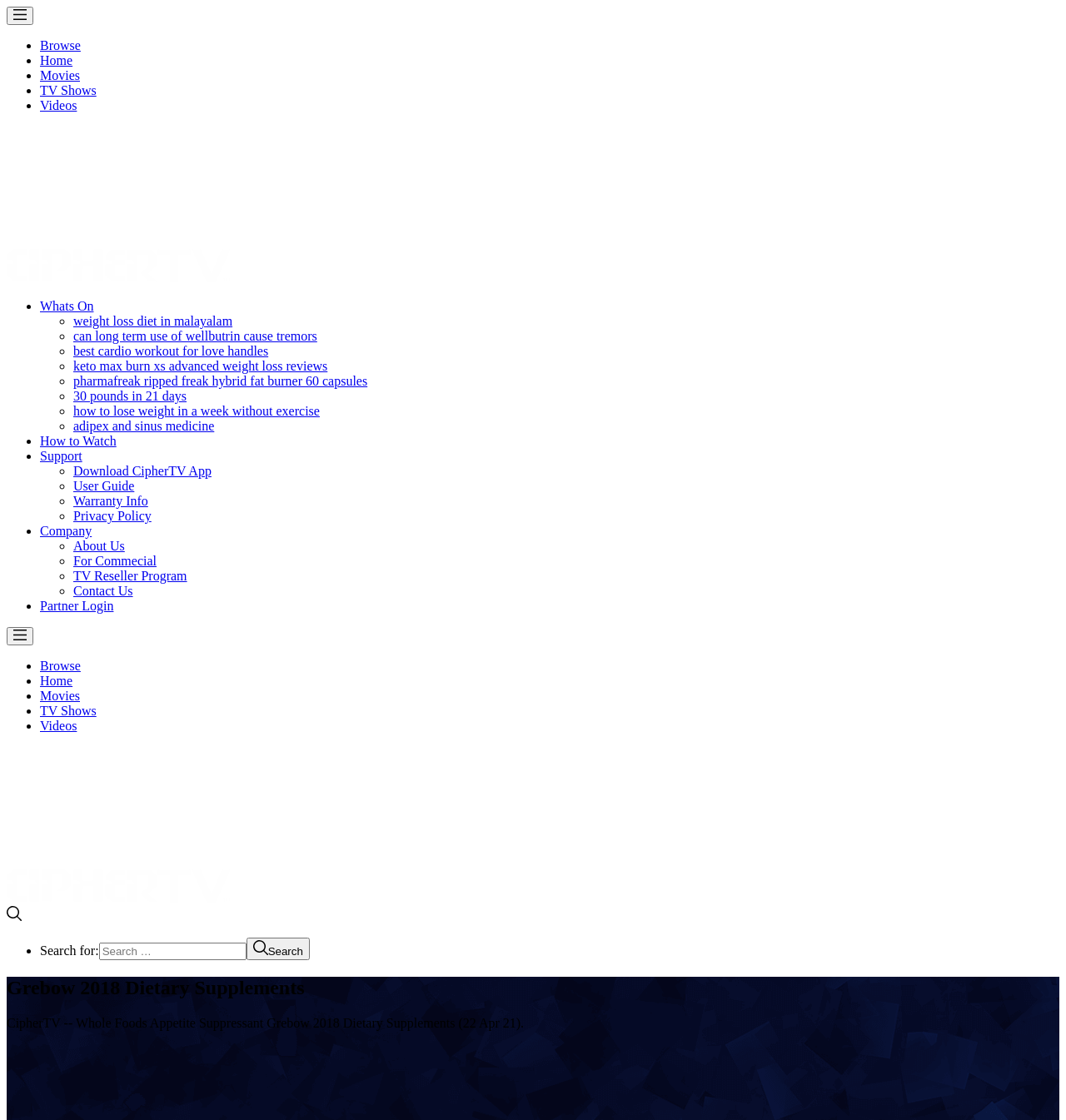Predict the bounding box coordinates of the area that should be clicked to accomplish the following instruction: "Go to Home". The bounding box coordinates should consist of four float numbers between 0 and 1, i.e., [left, top, right, bottom].

[0.038, 0.048, 0.068, 0.06]